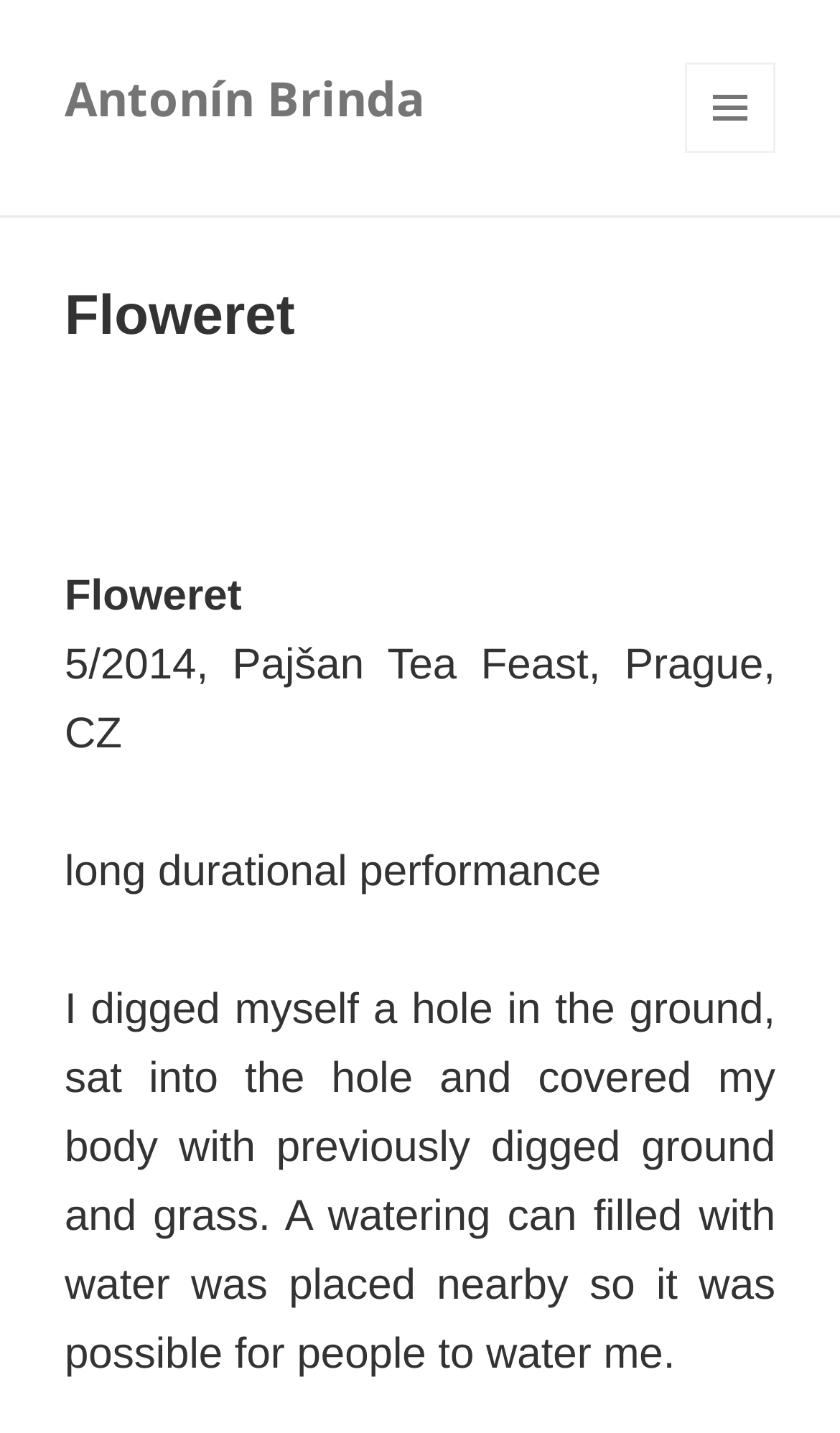Respond concisely with one word or phrase to the following query:
What is the artist doing in the performance?

Digging a hole and covering himself